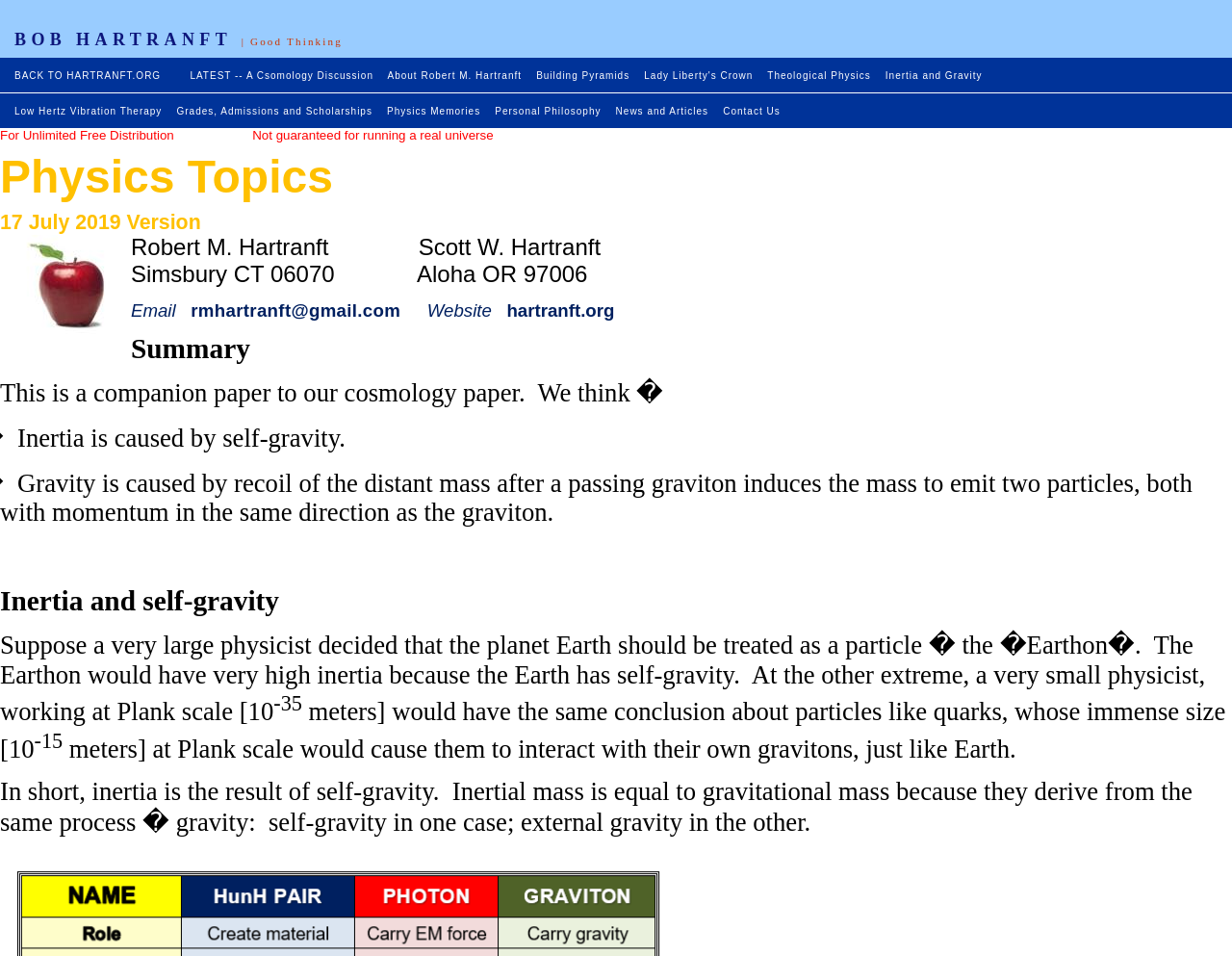What is the name of the author?
Can you offer a detailed and complete answer to this question?

The author's name is mentioned in the text 'Robert M. Hartranft | Good Thinking' in the first table row.